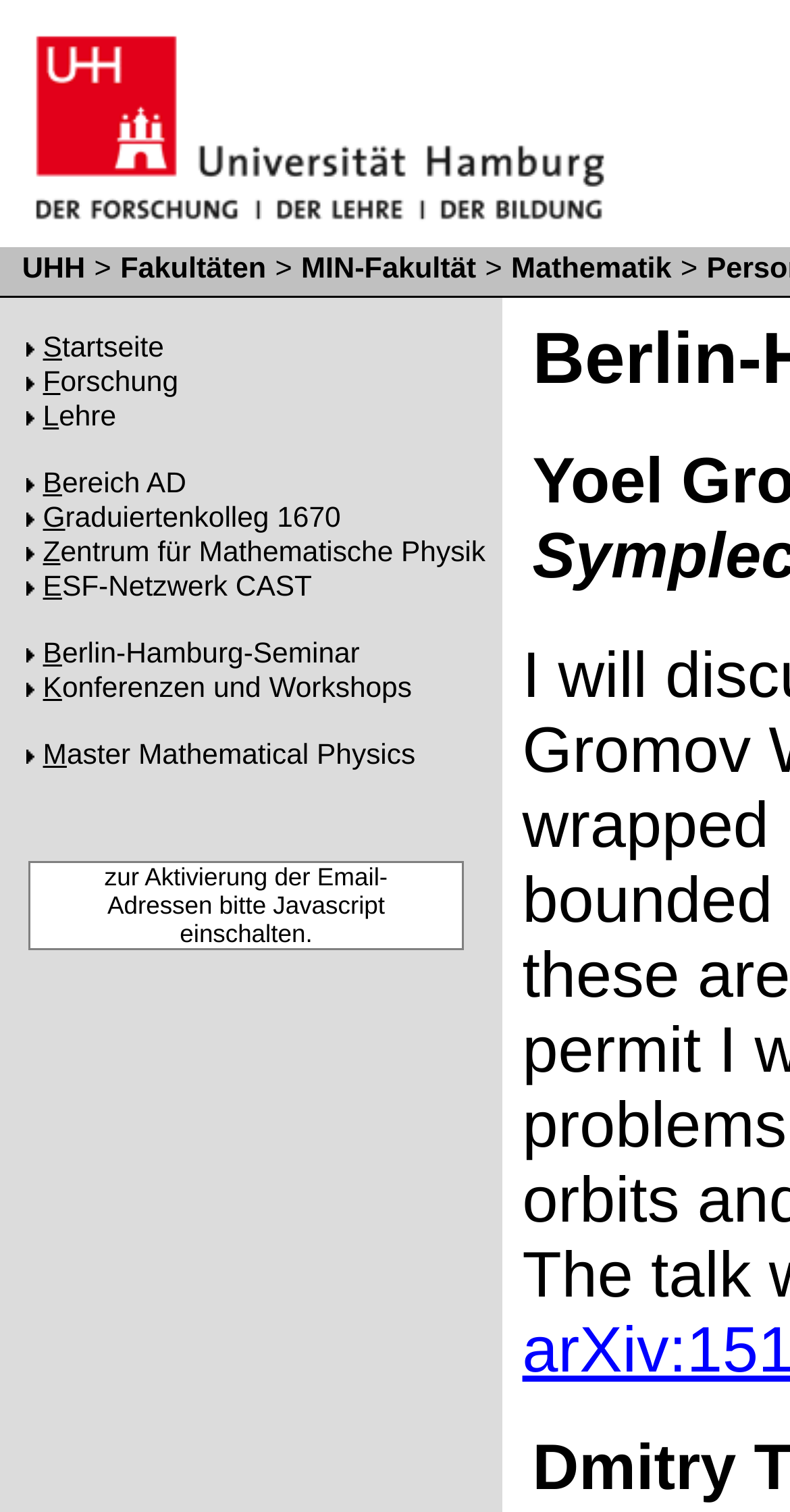Find and indicate the bounding box coordinates of the region you should select to follow the given instruction: "Visit the Startseite page".

[0.054, 0.218, 0.208, 0.24]